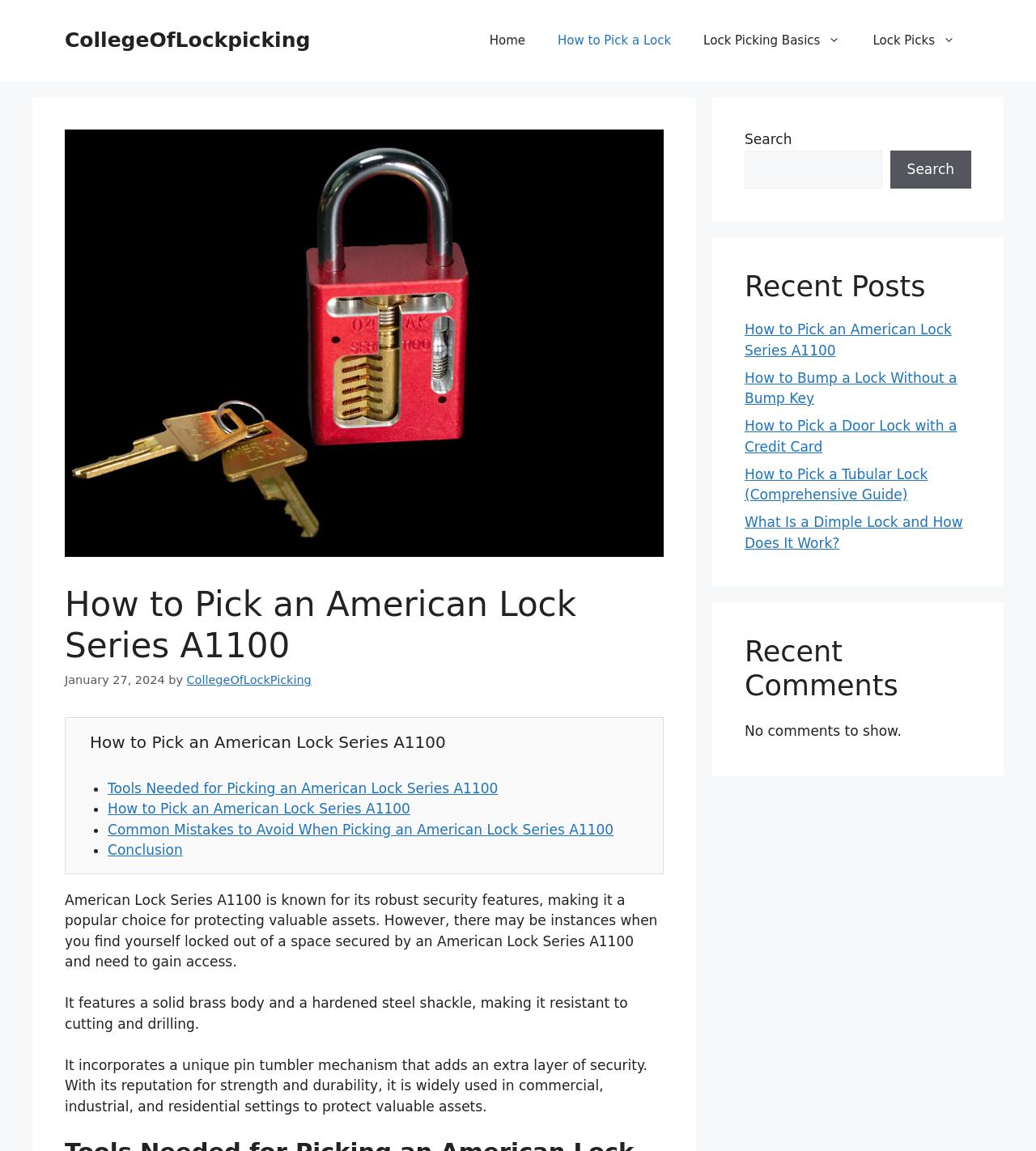What is the material of the lock's body? Based on the screenshot, please respond with a single word or phrase.

Solid brass